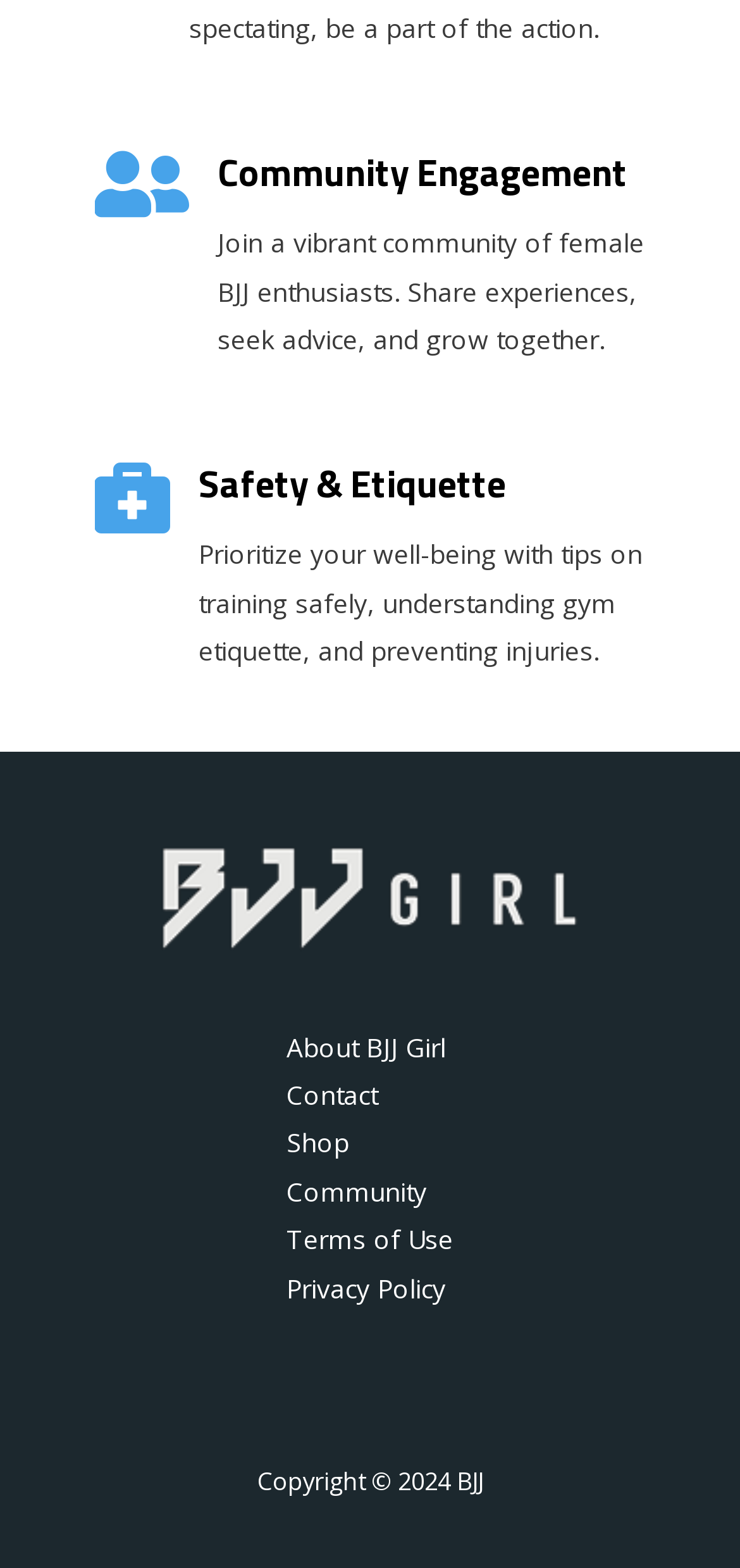Please reply with a single word or brief phrase to the question: 
Is there a footer widget on the page?

Yes